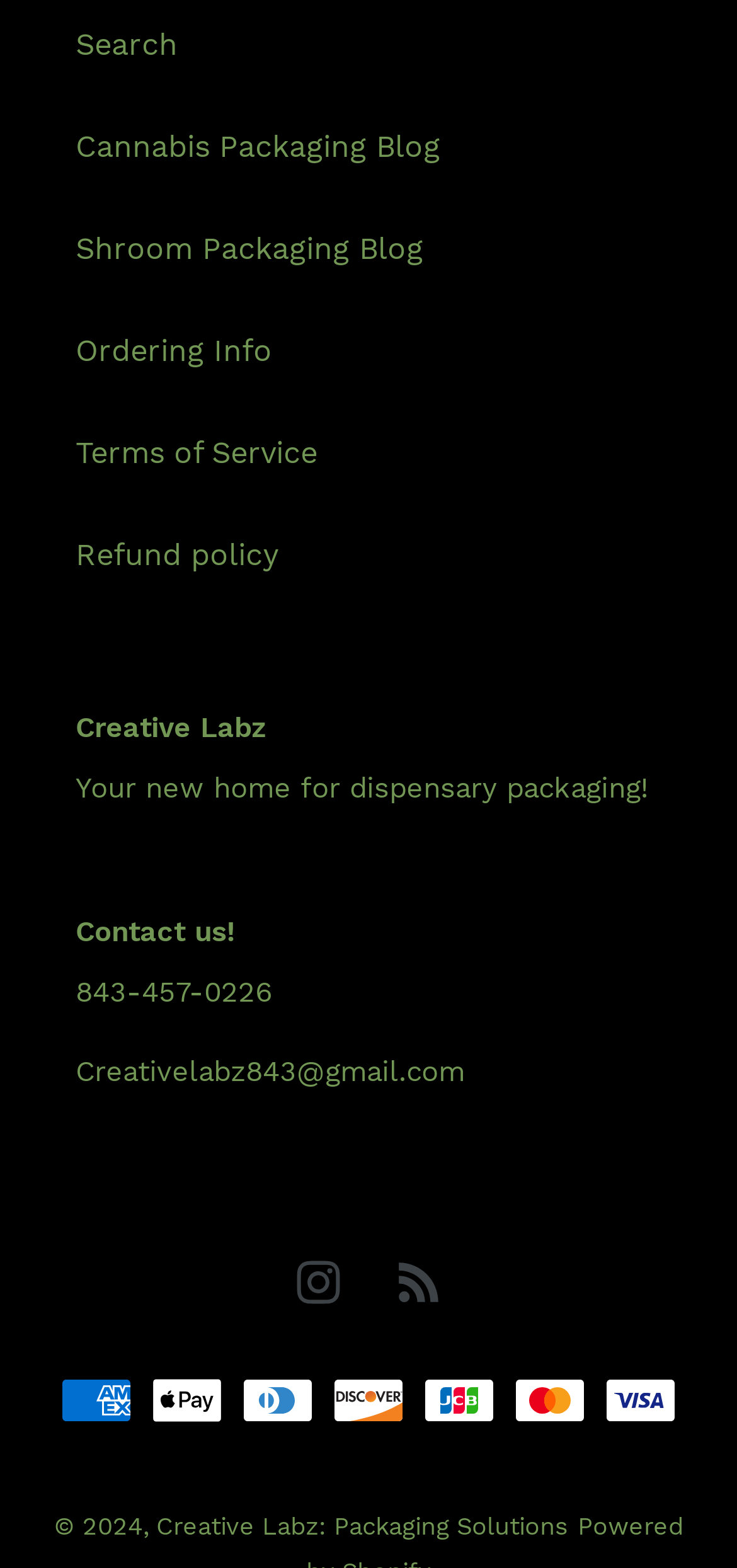What year is the copyright for?
Respond with a short answer, either a single word or a phrase, based on the image.

2024